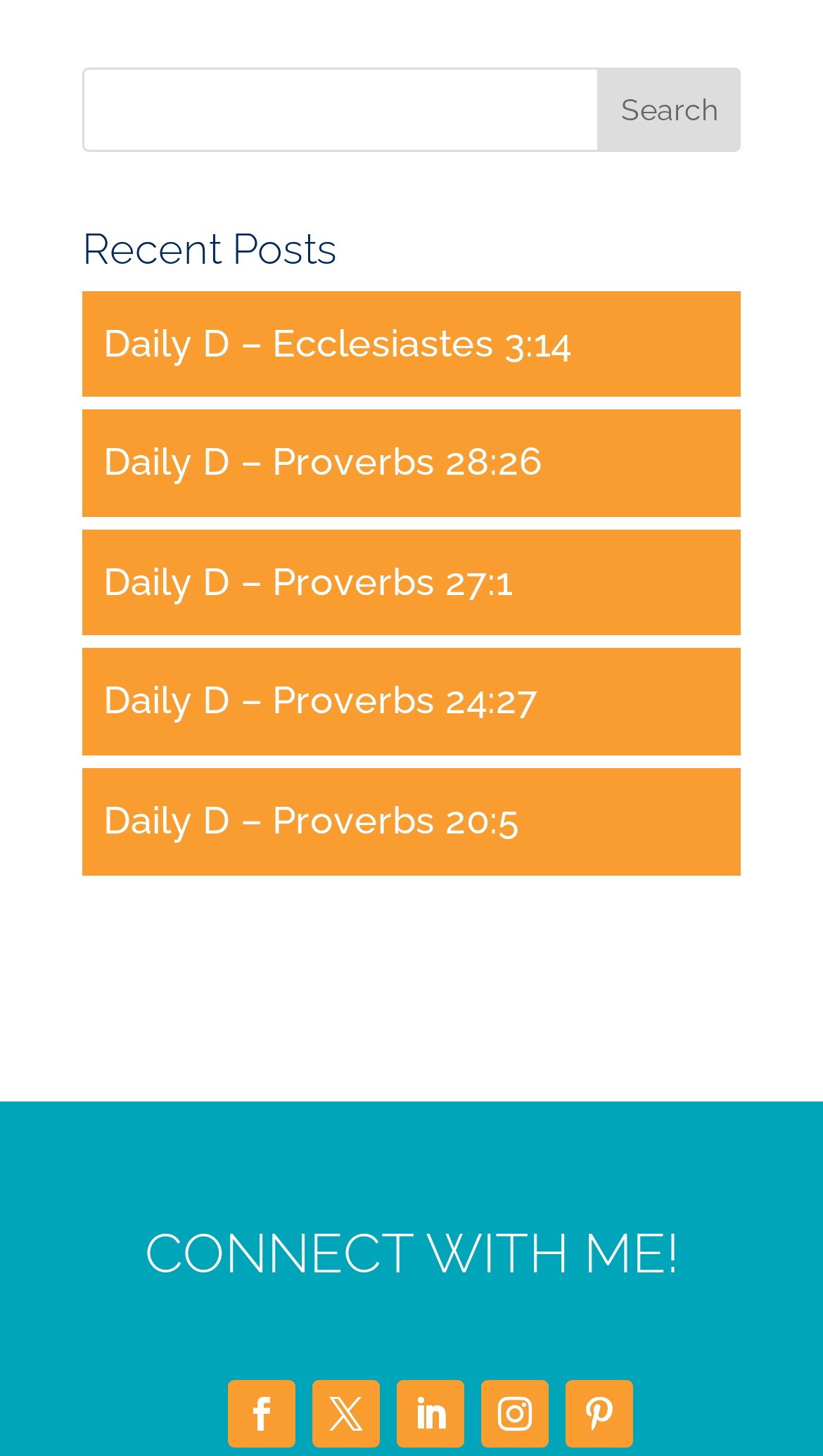Locate the bounding box of the user interface element based on this description: "Daily D – Proverbs 28:26".

[0.126, 0.302, 0.659, 0.332]